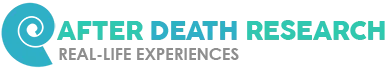Elaborate on all the features and components visible in the image.

The image features the logo of "After Death Research," an organization dedicated to exploring and documenting real-life experiences related to afterlife phenomena. The design incorporates a stylized spiral symbol, representing the continuous journey of life and the mysteries surrounding death. Below the logo, the phrase "REAL-LIFE EXPERIENCES" is prominently displayed, emphasizing the organization's focus on personal accounts and insights into experiences related to death, near-death experiences, and communication from beyond. This image serves as a visual introduction to the themes and studies presented on the website, inviting viewers to delve deeper into the subject matter.